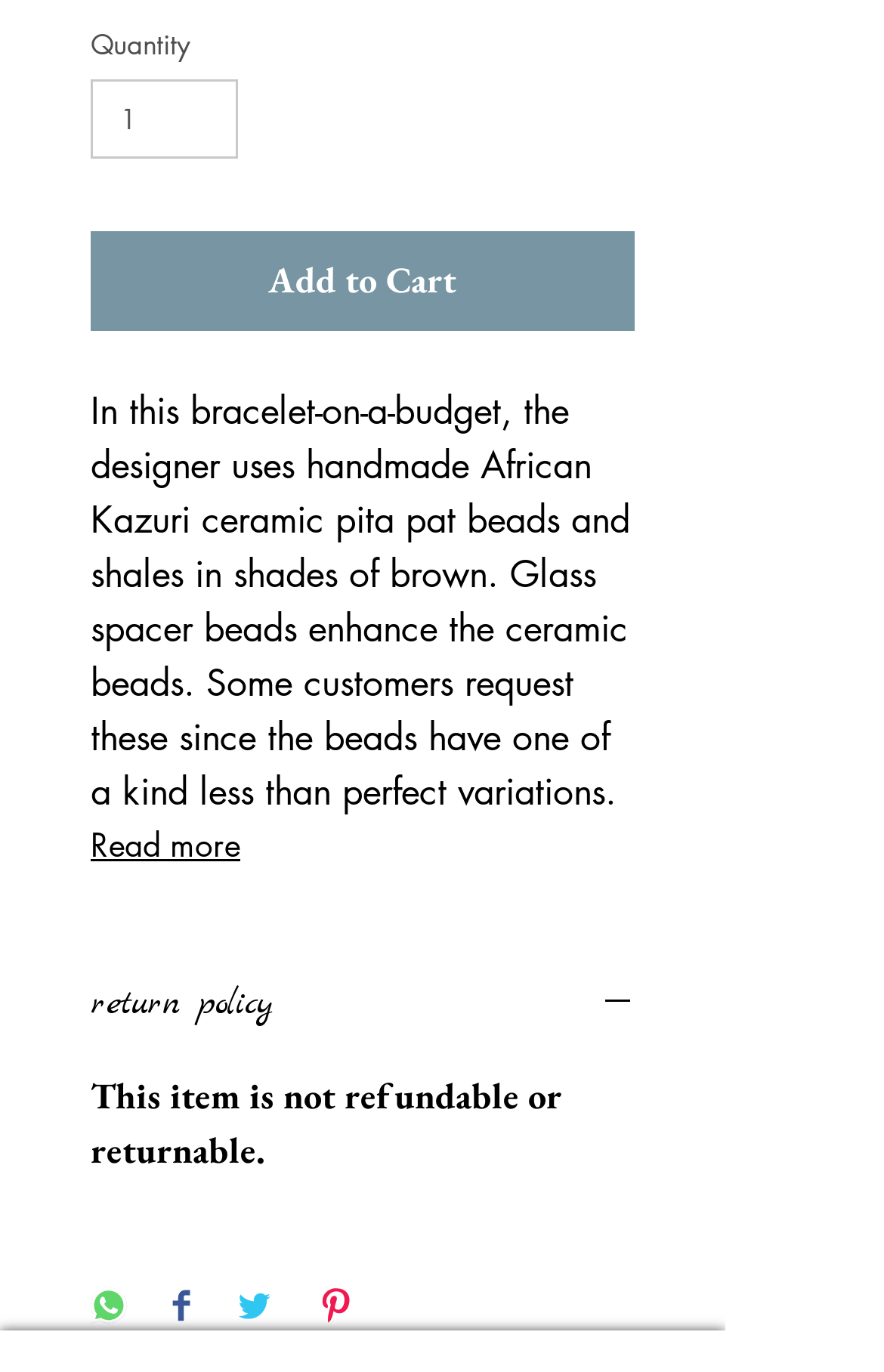Locate the bounding box coordinates of the area you need to click to fulfill this instruction: 'Share on WhatsApp'. The coordinates must be in the form of four float numbers ranging from 0 to 1: [left, top, right, bottom].

[0.103, 0.938, 0.144, 0.969]